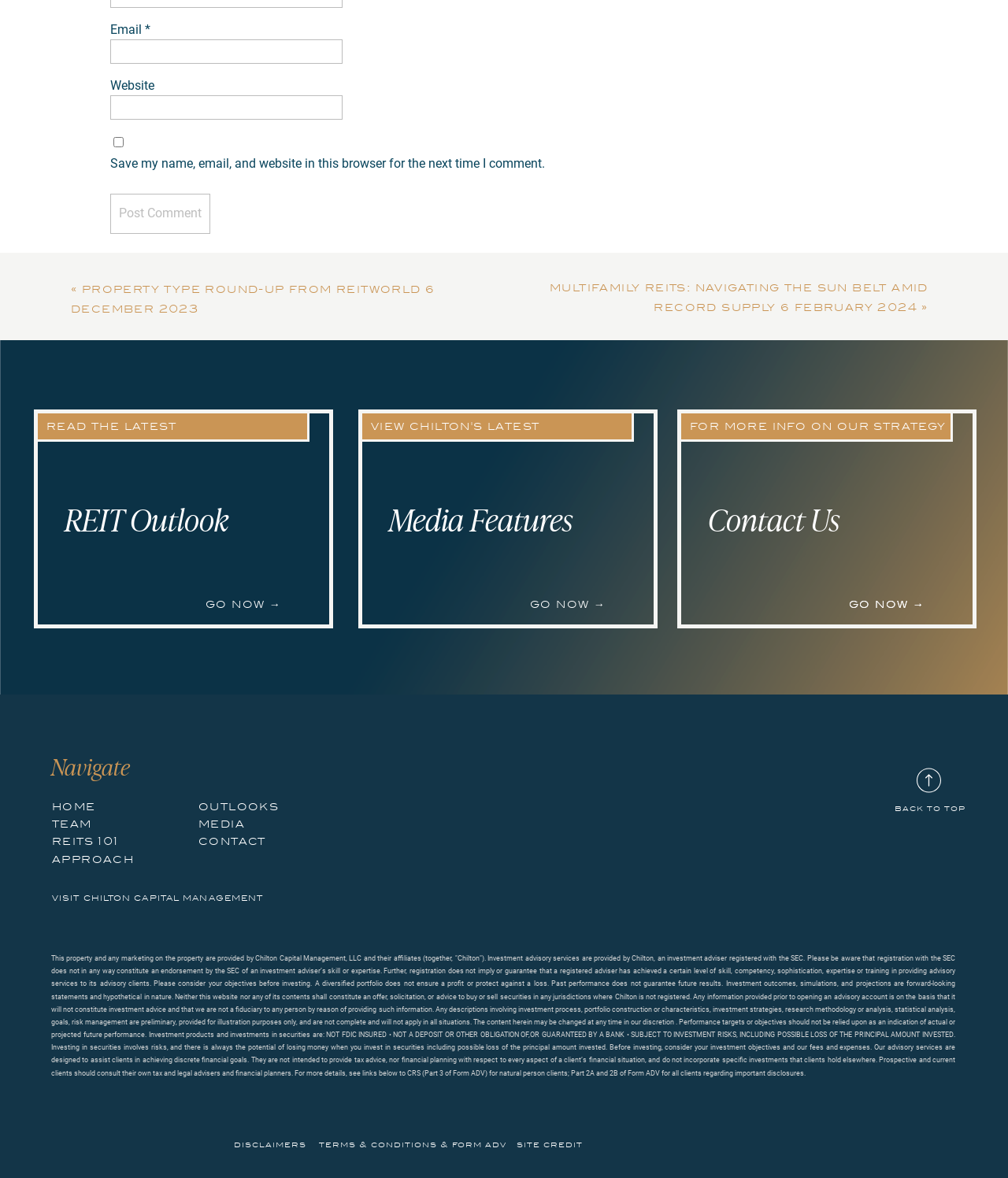What is the topic of the article linked by 'multifamily reits: navigating the sun belt amid record supply | february 2024'?
Please look at the screenshot and answer using one word or phrase.

Multifamily REITs